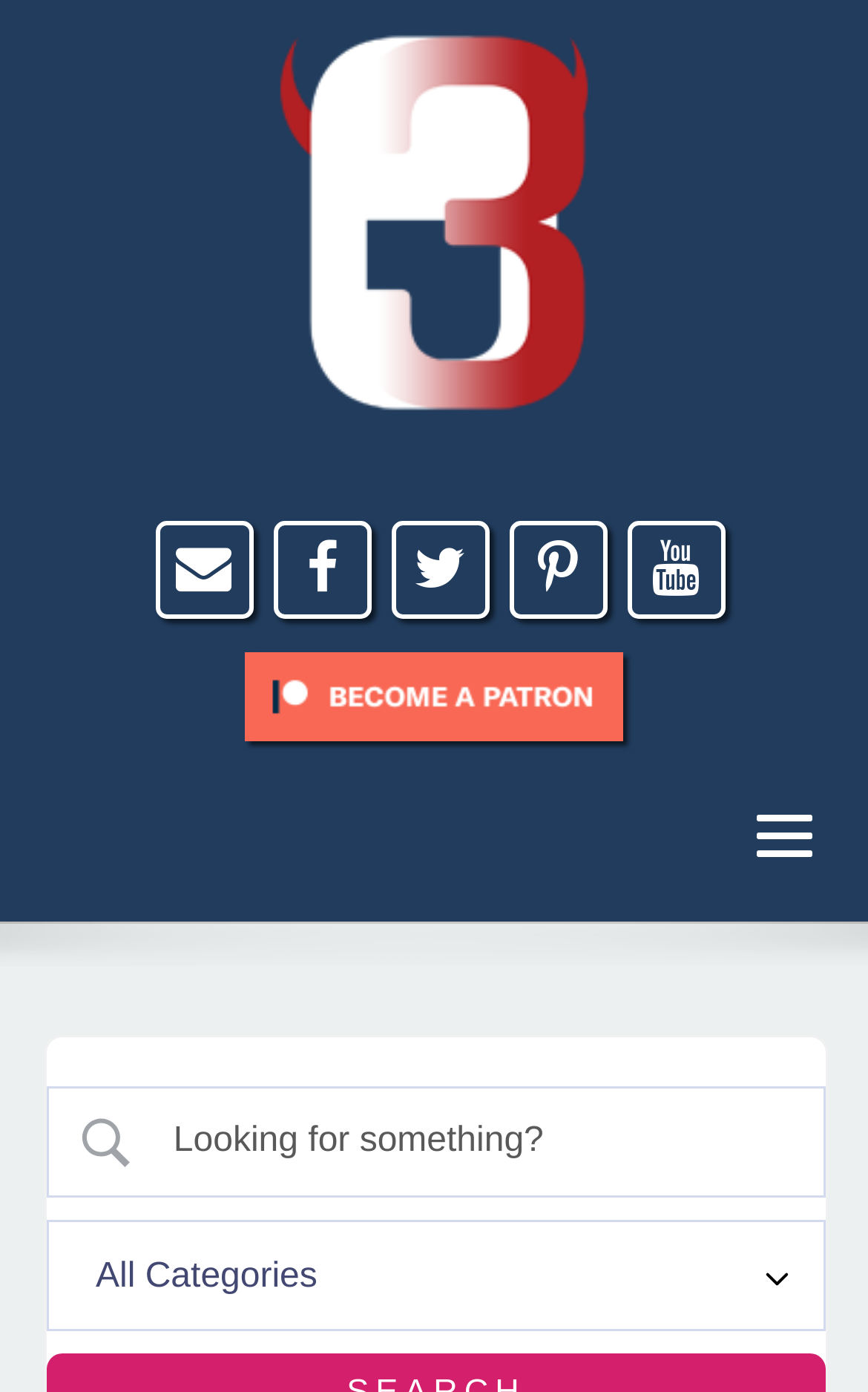Given the description: "name="s" placeholder="Looking for something?"", determine the bounding box coordinates of the UI element. The coordinates should be formatted as four float numbers between 0 and 1, [left, top, right, bottom].

[0.161, 0.806, 0.923, 0.835]